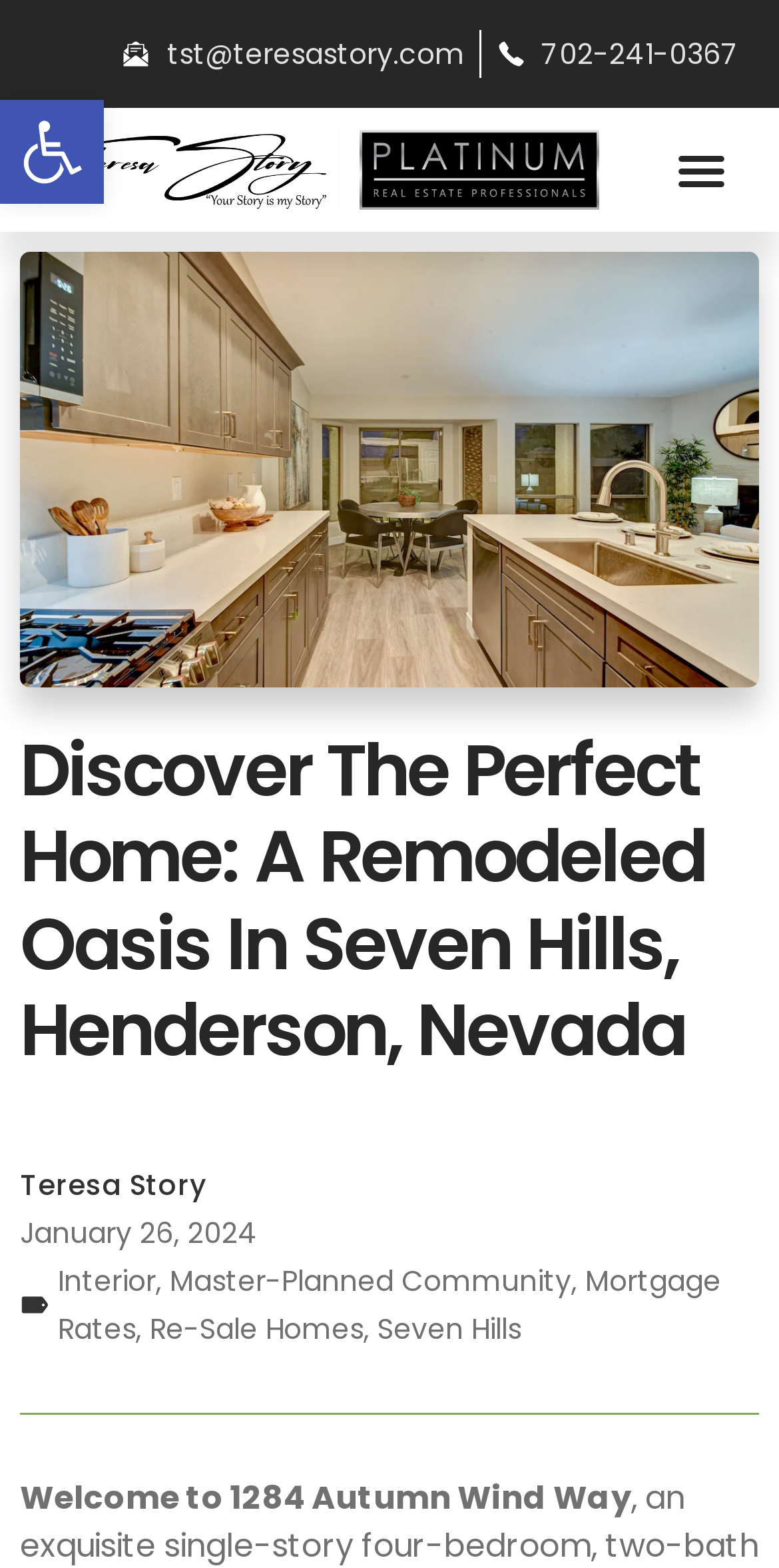Identify the bounding box coordinates of the clickable section necessary to follow the following instruction: "Visit the Teresa Story website by clicking the logo". The coordinates should be presented as four float numbers from 0 to 1, i.e., [left, top, right, bottom].

[0.051, 0.082, 0.436, 0.135]